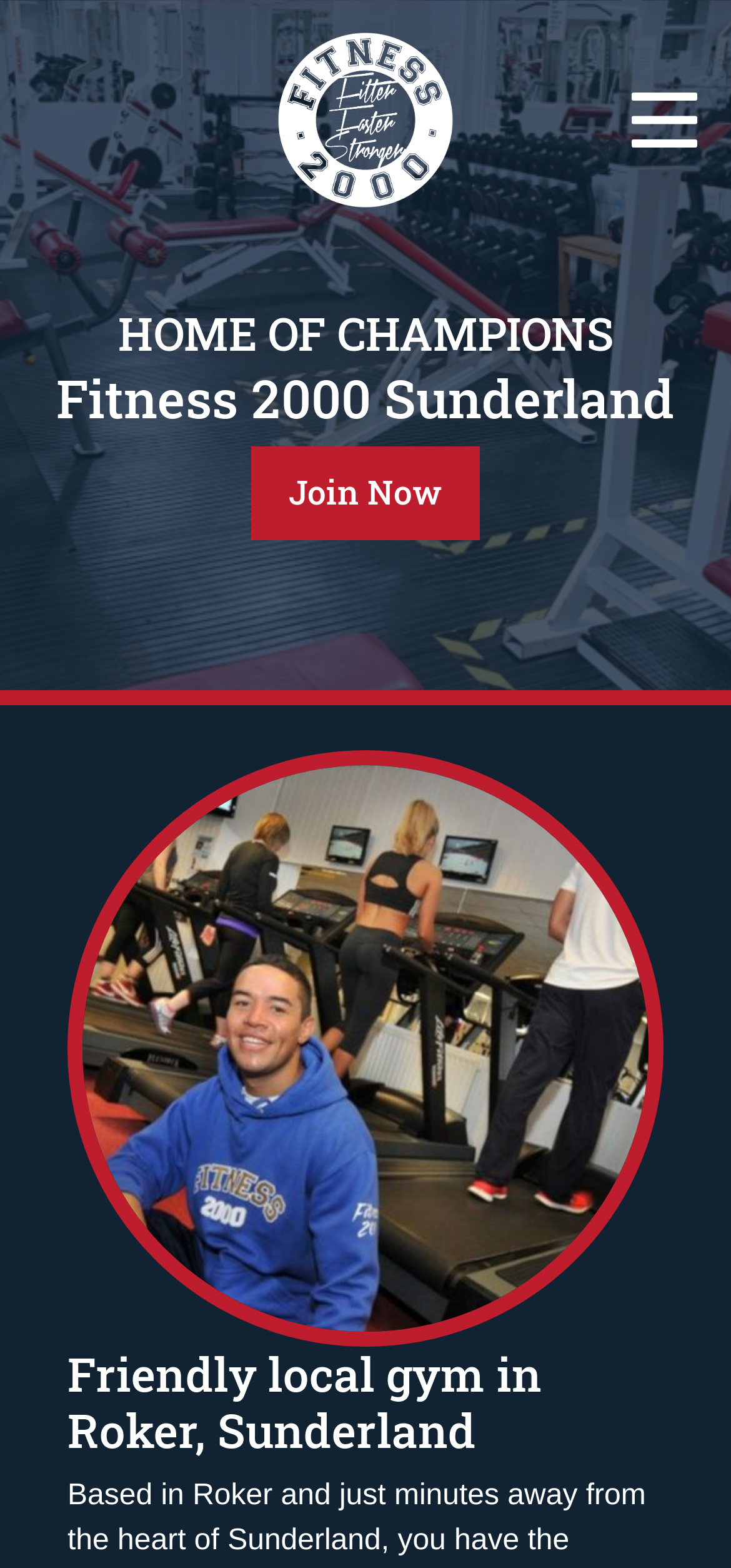What is the purpose of the button in the top right corner?
Based on the image, give a one-word or short phrase answer.

Open mobile navigation menu